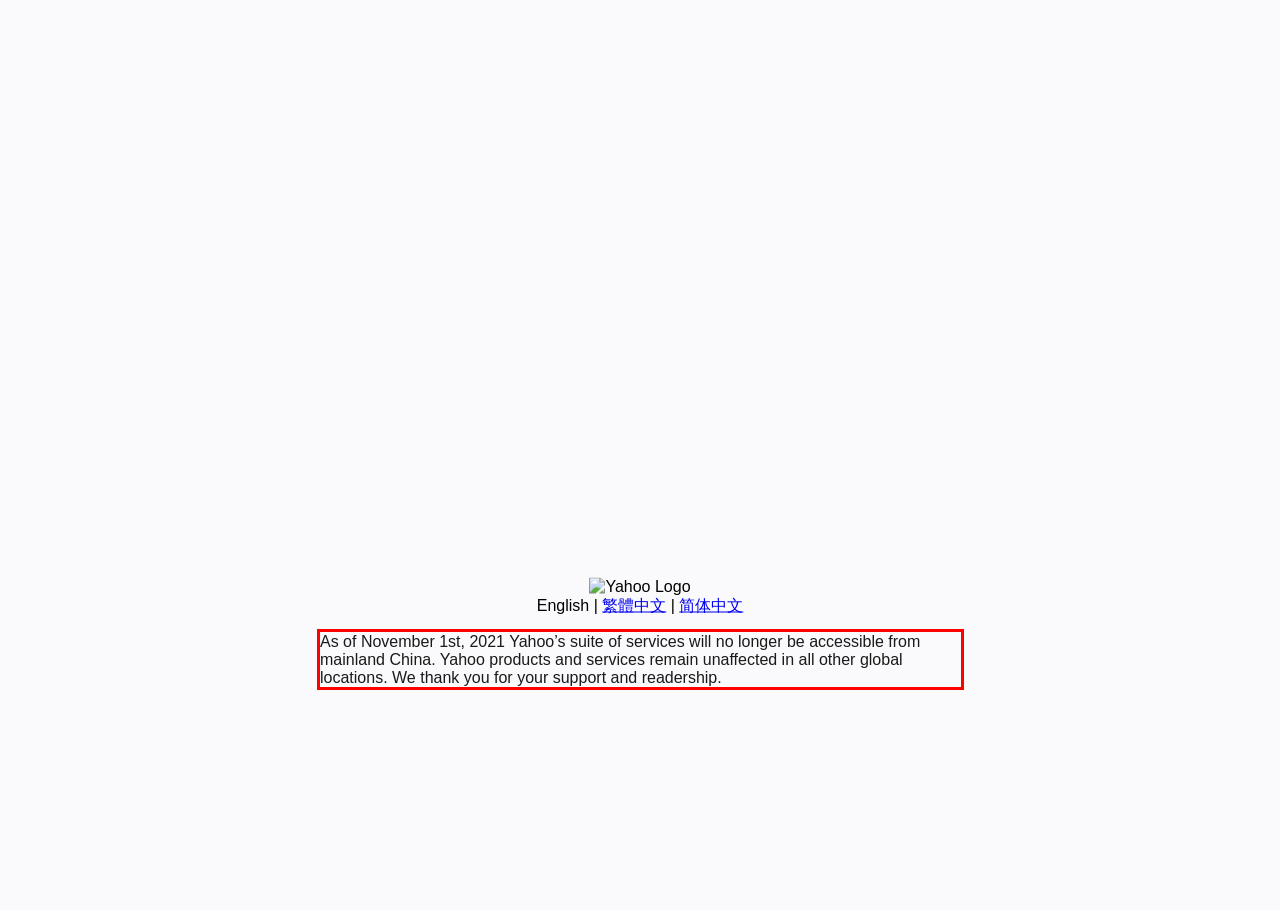Given a webpage screenshot, identify the text inside the red bounding box using OCR and extract it.

As of November 1st, 2021 Yahoo’s suite of services will no longer be accessible from mainland China. Yahoo products and services remain unaffected in all other global locations. We thank you for your support and readership.